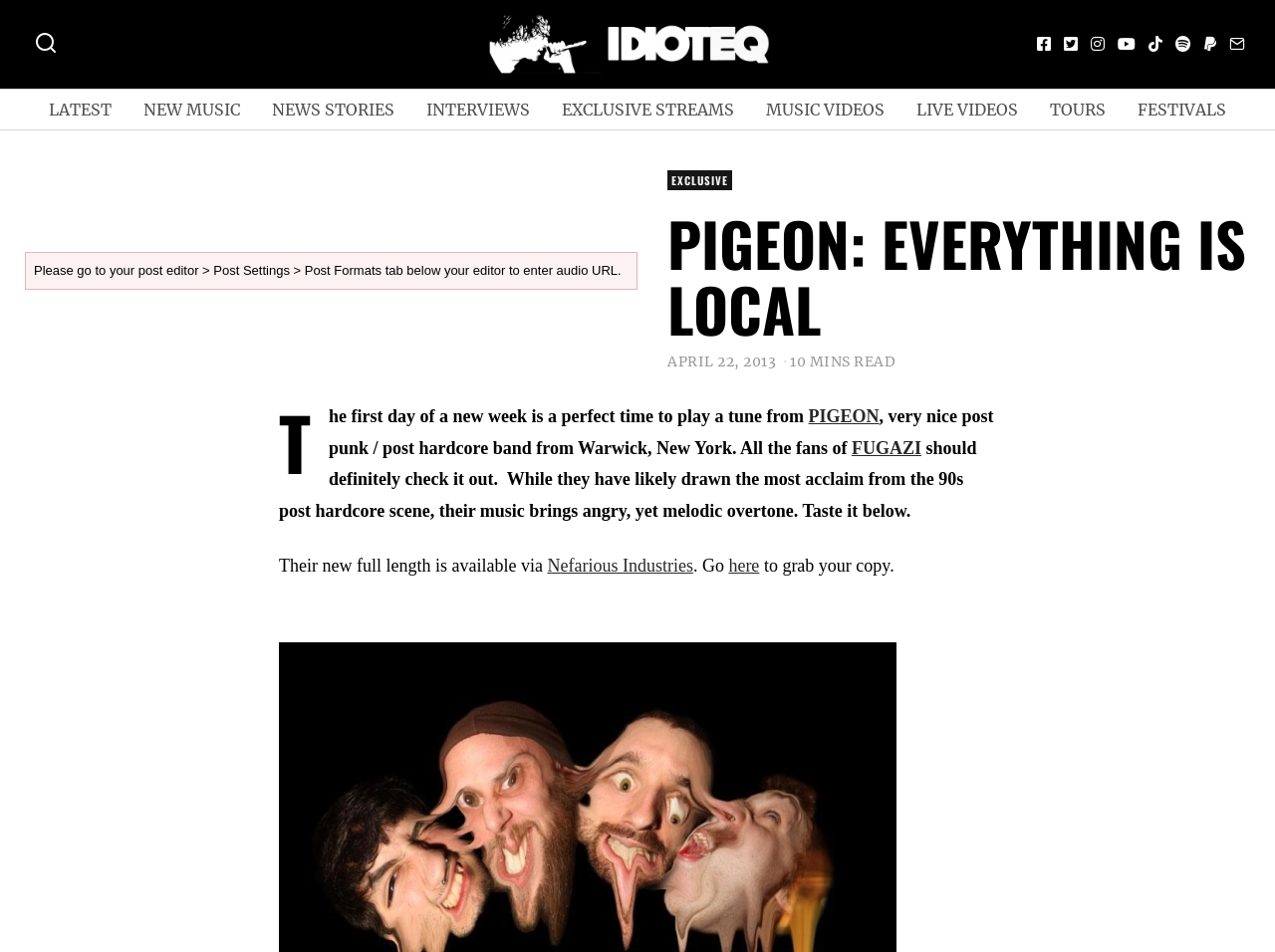Pinpoint the bounding box coordinates of the clickable area necessary to execute the following instruction: "Click the Nefarious Industries link". The coordinates should be given as four float numbers between 0 and 1, namely [left, top, right, bottom].

[0.429, 0.584, 0.544, 0.605]